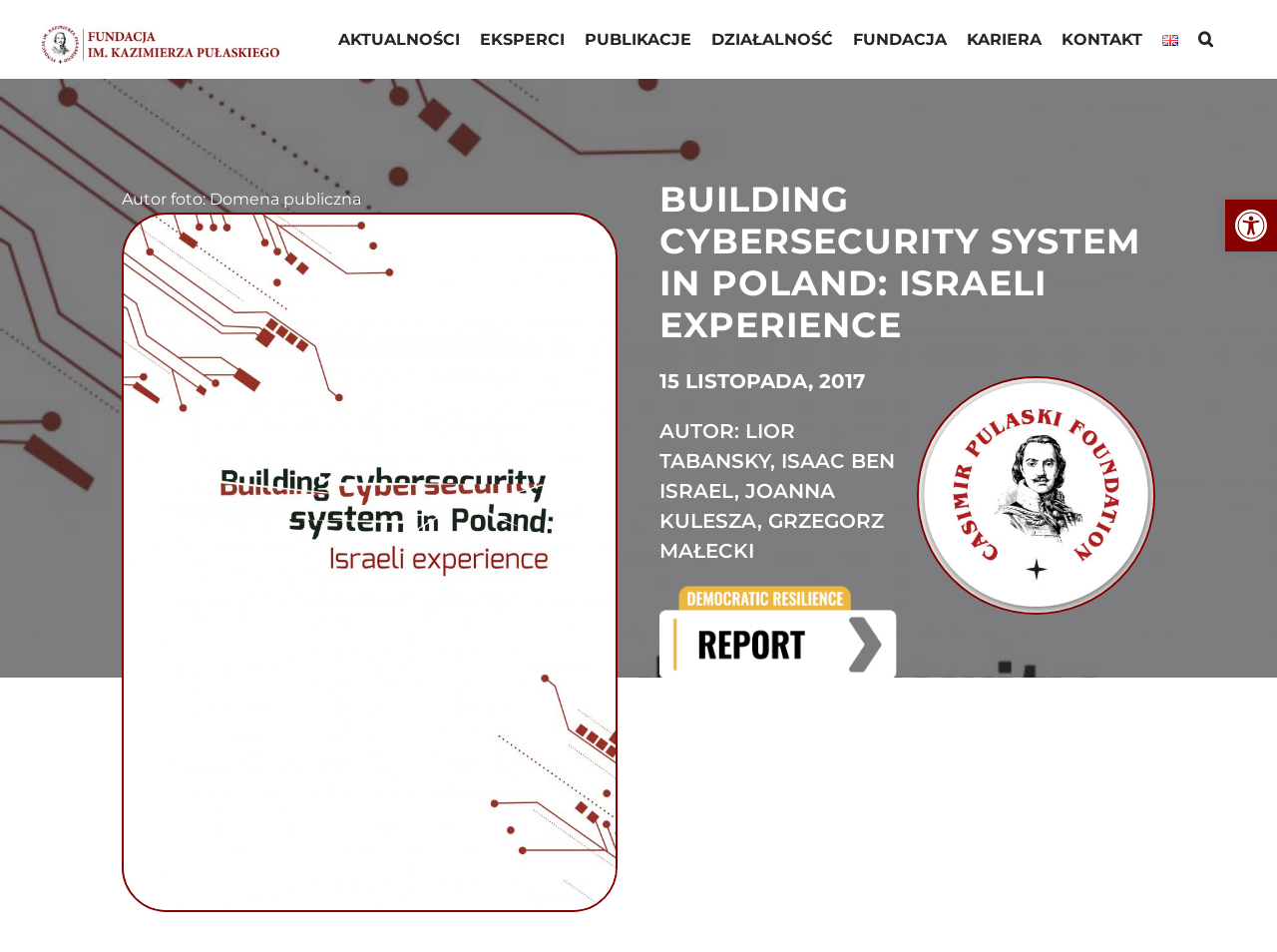Highlight the bounding box coordinates of the element that should be clicked to carry out the following instruction: "view Highway 64". The coordinates must be given as four float numbers ranging from 0 to 1, i.e., [left, top, right, bottom].

None